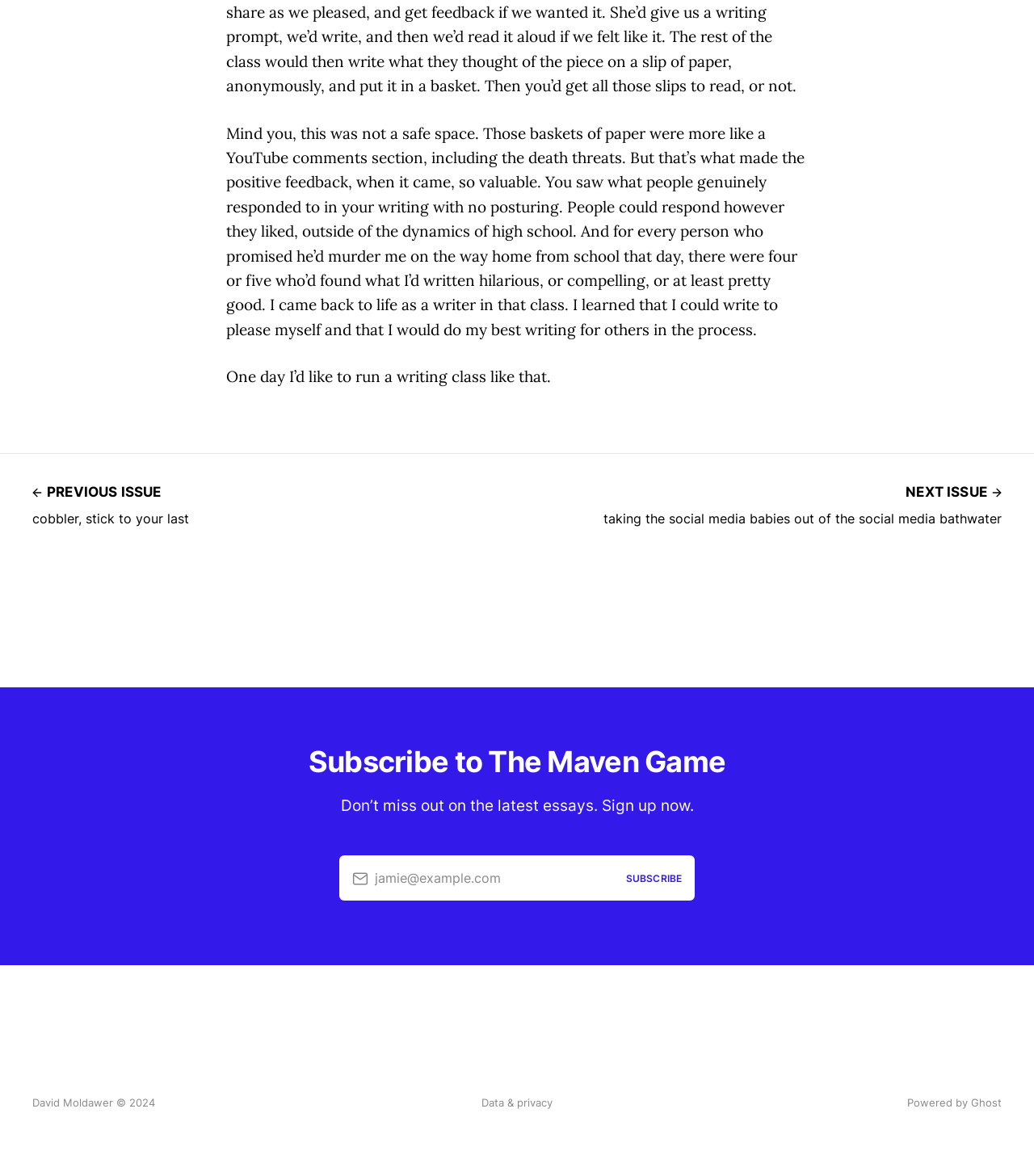Identify the bounding box for the described UI element: "jamie@example.com Subscribe".

[0.328, 0.728, 0.672, 0.766]